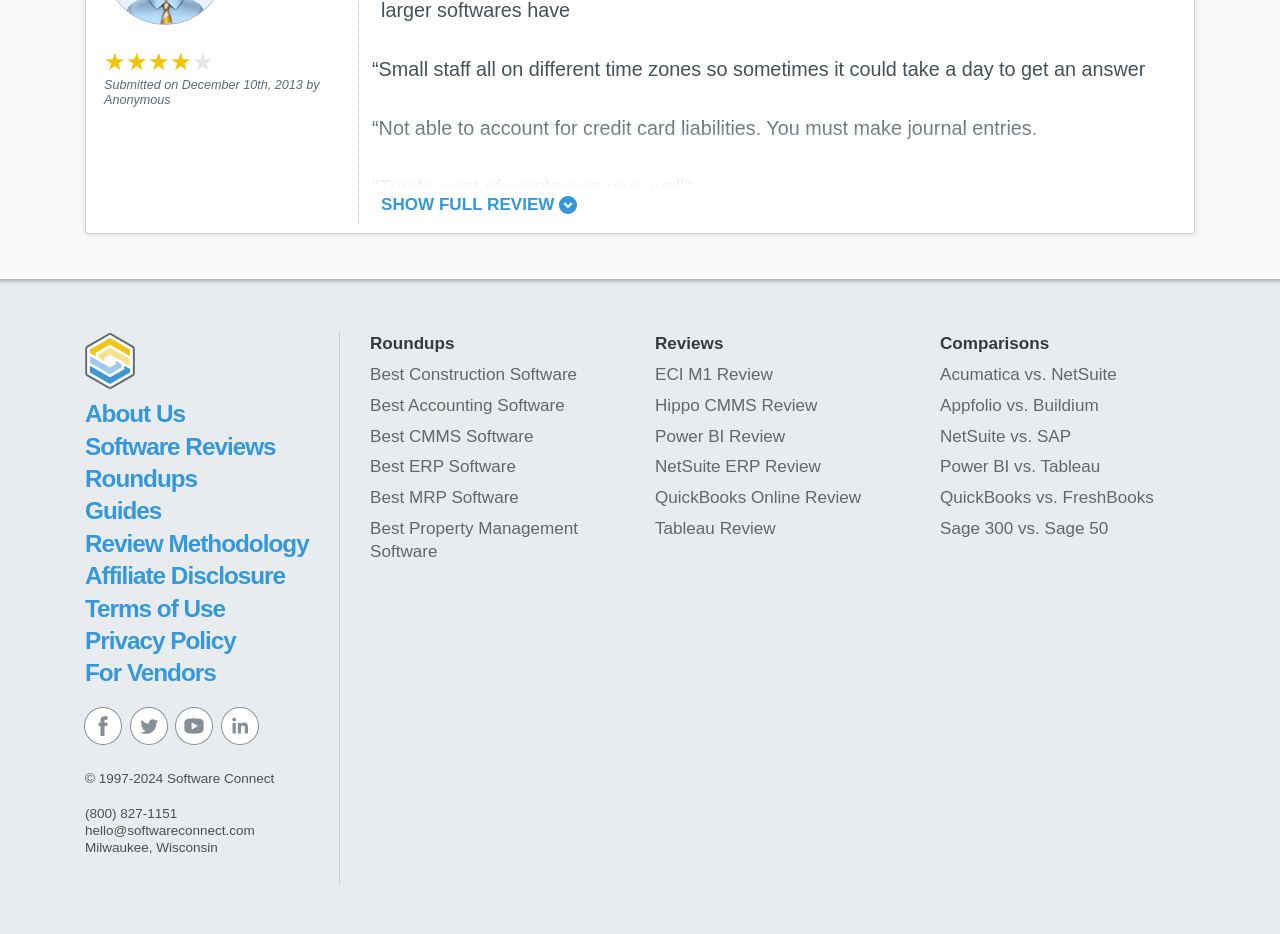What is the rating of the reviewed software?
Look at the image and answer the question with a single word or phrase.

5 stars